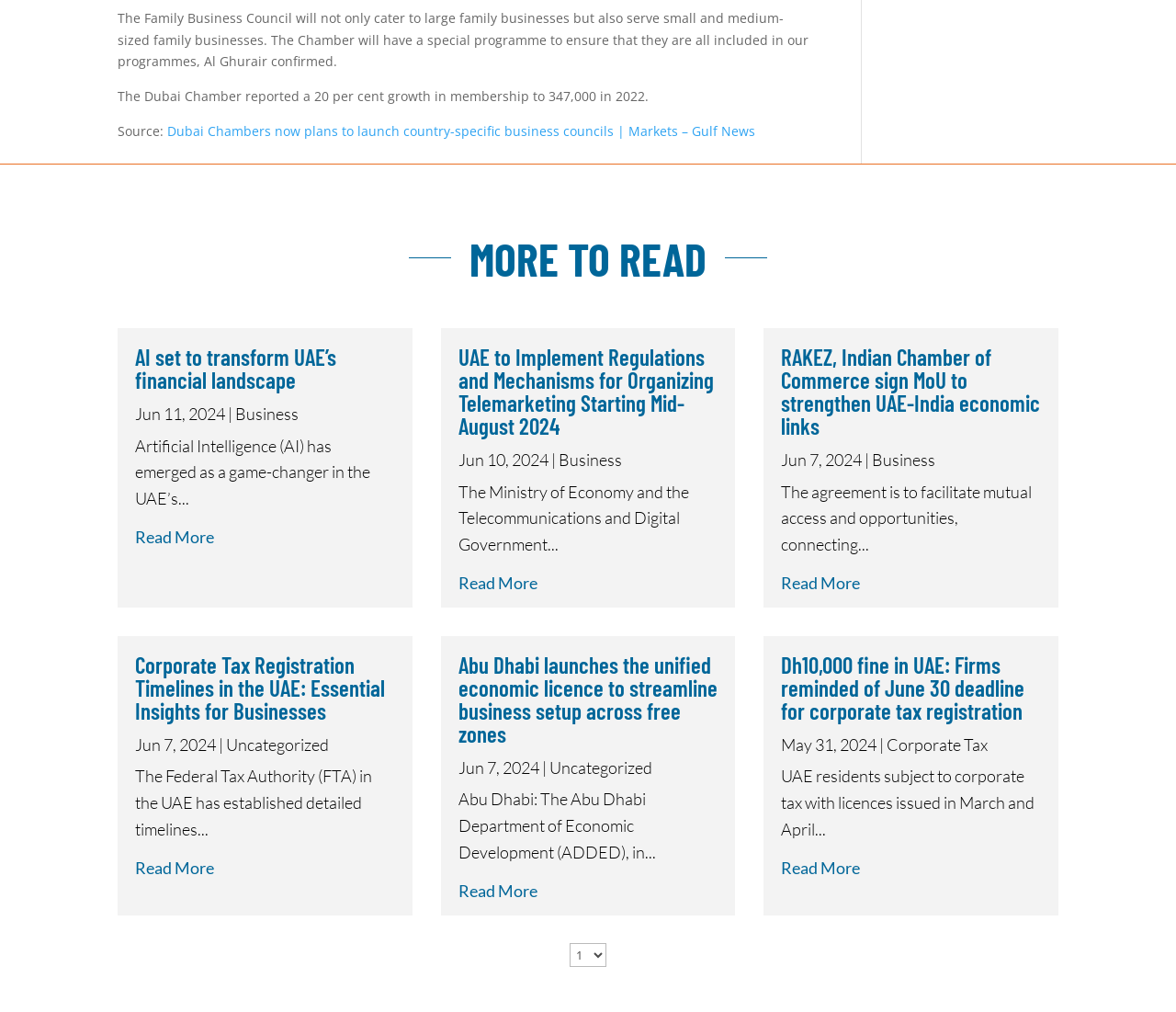Determine the coordinates of the bounding box that should be clicked to complete the instruction: "Read more about RAKEZ, Indian Chamber of Commerce sign MoU to strengthen UAE-India economic links". The coordinates should be represented by four float numbers between 0 and 1: [left, top, right, bottom].

[0.664, 0.566, 0.731, 0.586]